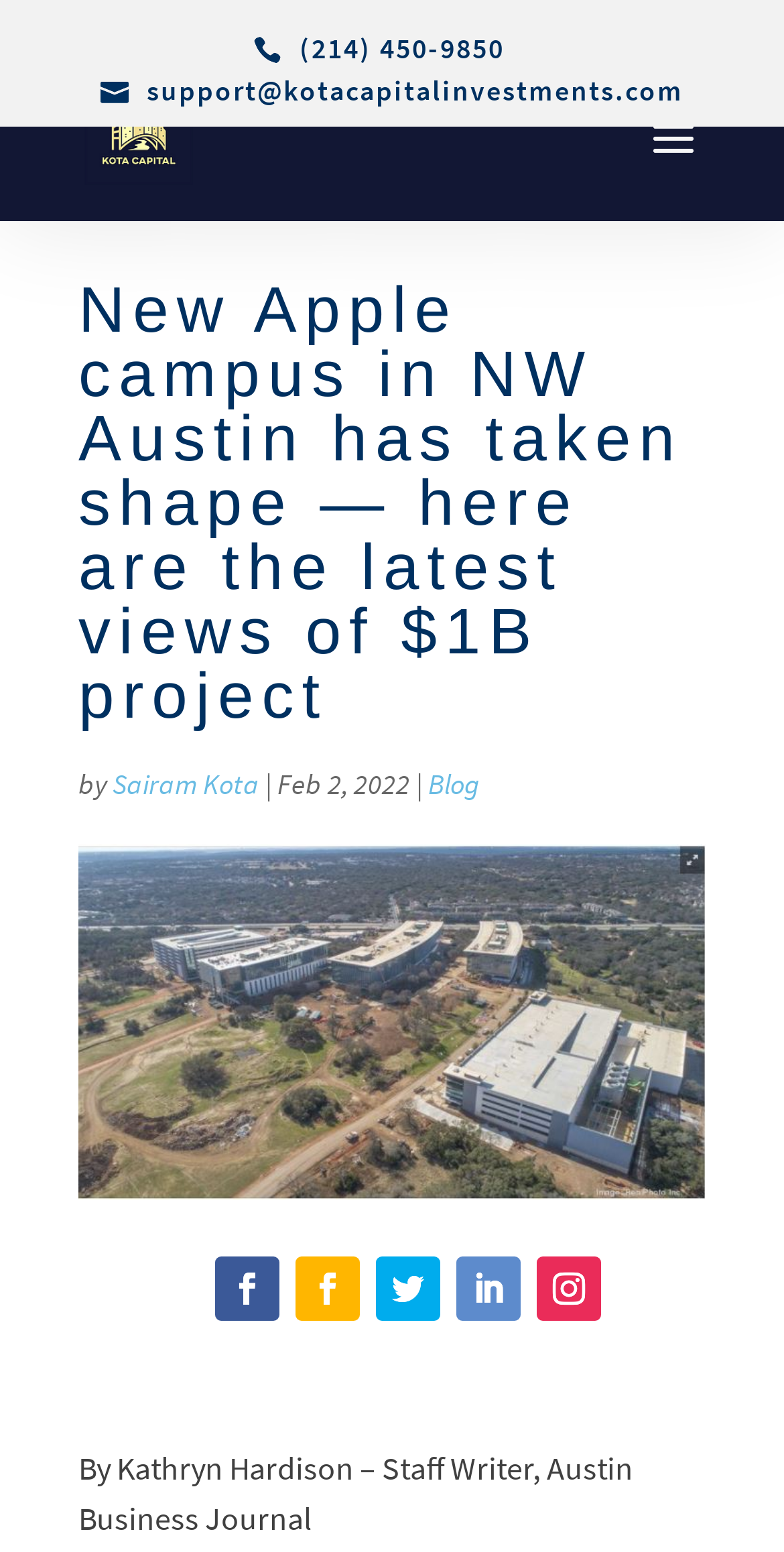What is the phone number of Kota Capital Investments?
Please give a detailed and thorough answer to the question, covering all relevant points.

I found the phone number by looking at the top section of the webpage, where the company's contact information is displayed. The phone number is written in a static text element.